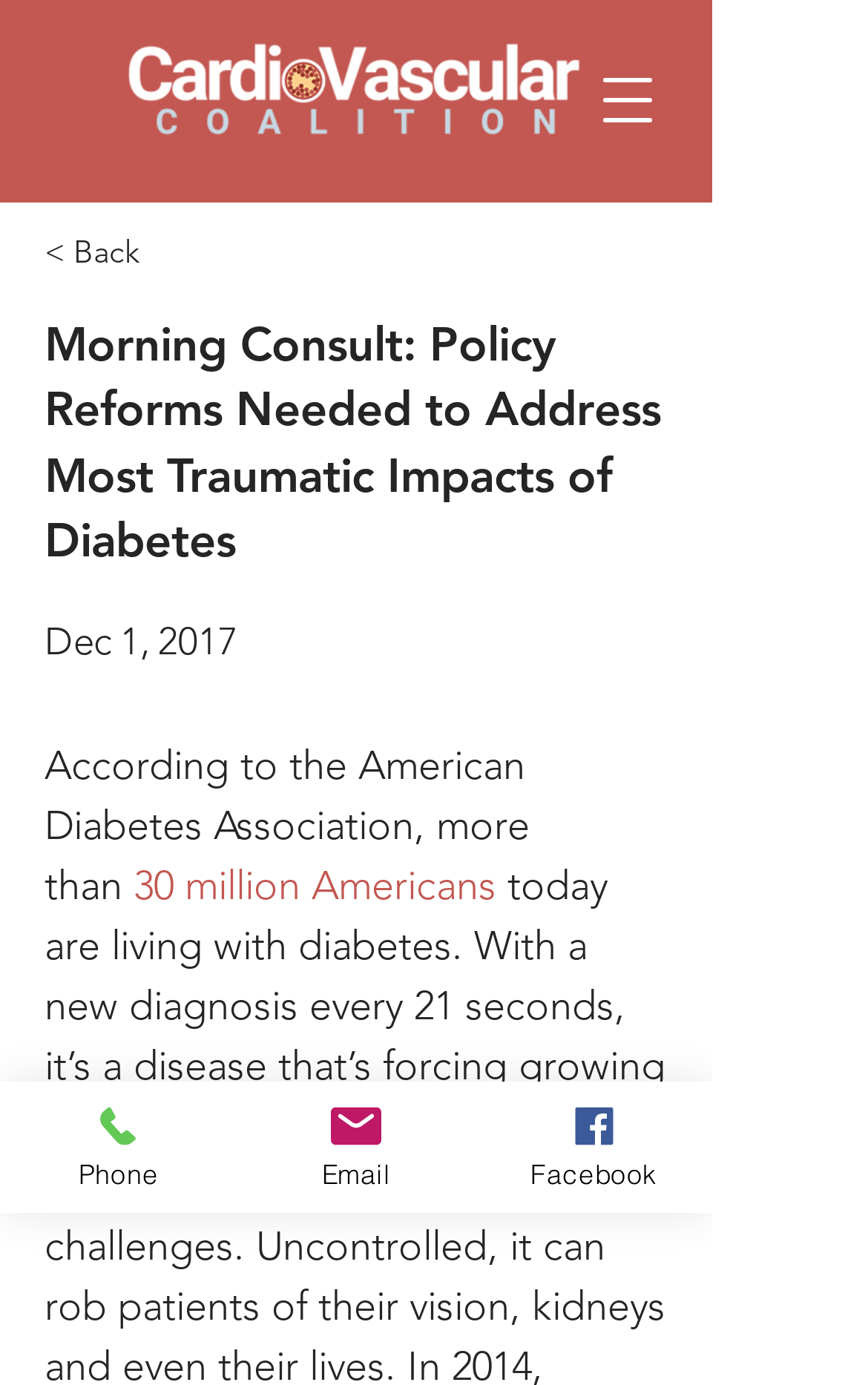Locate the bounding box of the UI element defined by this description: "< Back". The coordinates should be given as four float numbers between 0 and 1, formatted as [left, top, right, bottom].

[0.051, 0.154, 0.359, 0.21]